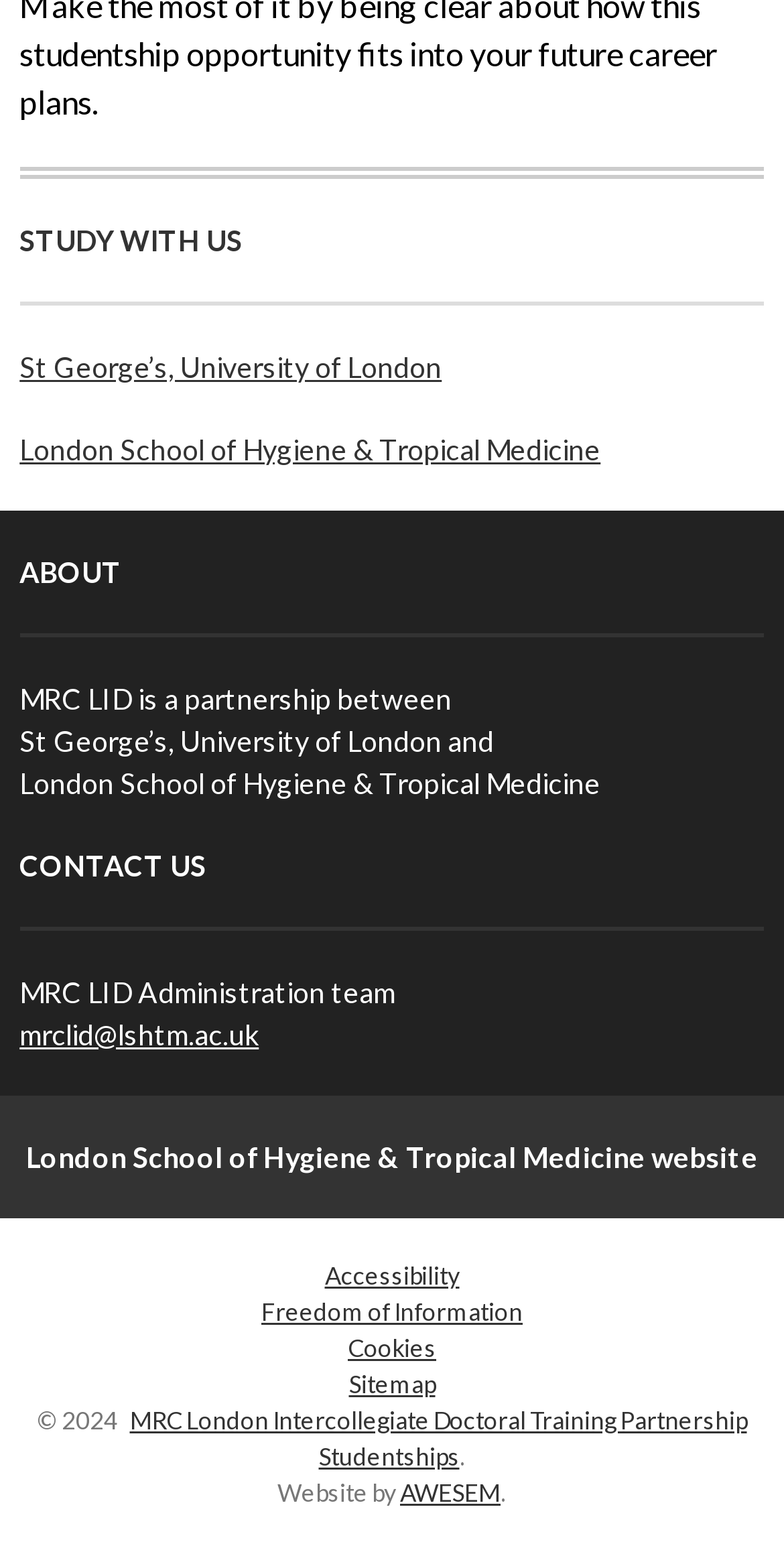Provide the bounding box coordinates of the HTML element described as: "Freedom of Information". The bounding box coordinates should be four float numbers between 0 and 1, i.e., [left, top, right, bottom].

[0.333, 0.834, 0.667, 0.853]